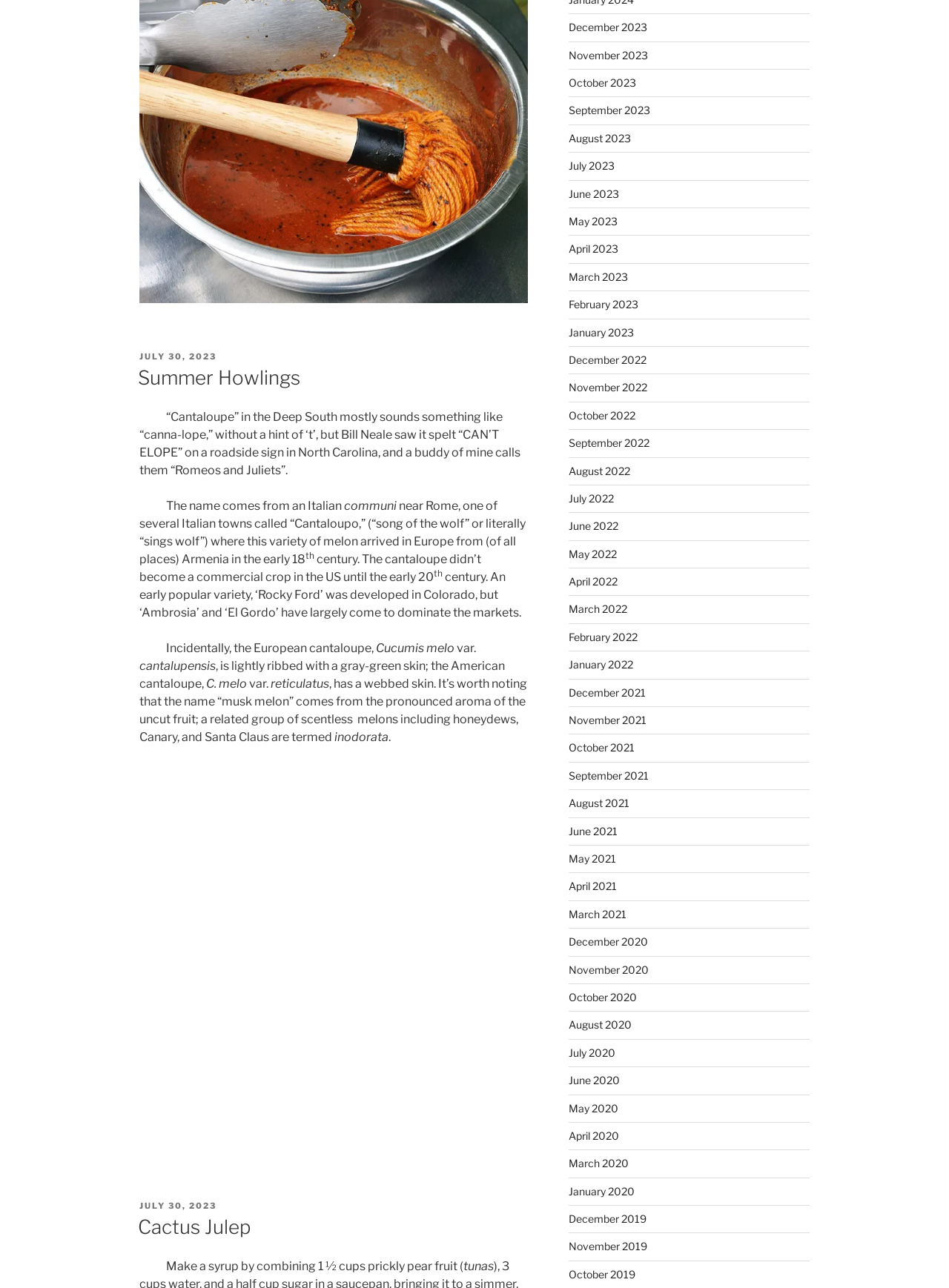What is the name of the drink recipe mentioned in the second article?
Look at the webpage screenshot and answer the question with a detailed explanation.

The name of the drink recipe mentioned in the second article can be found in the header section of the webpage, which is 'Cactus Julep'. This is indicated by the heading element with the text 'Cactus Julep'.